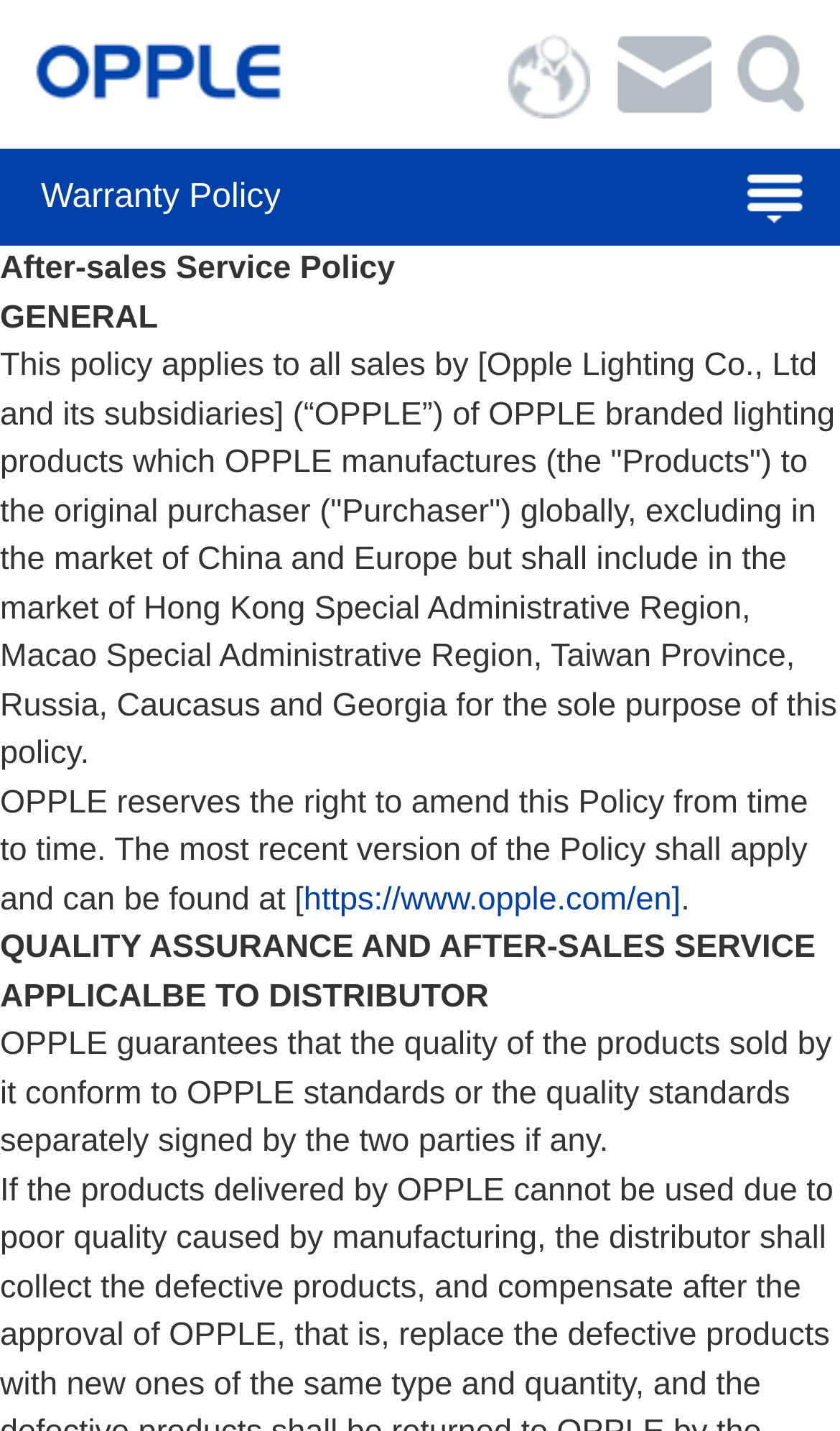Answer the question below with a single word or a brief phrase: 
What is excluded from the policy?

China and Europe markets